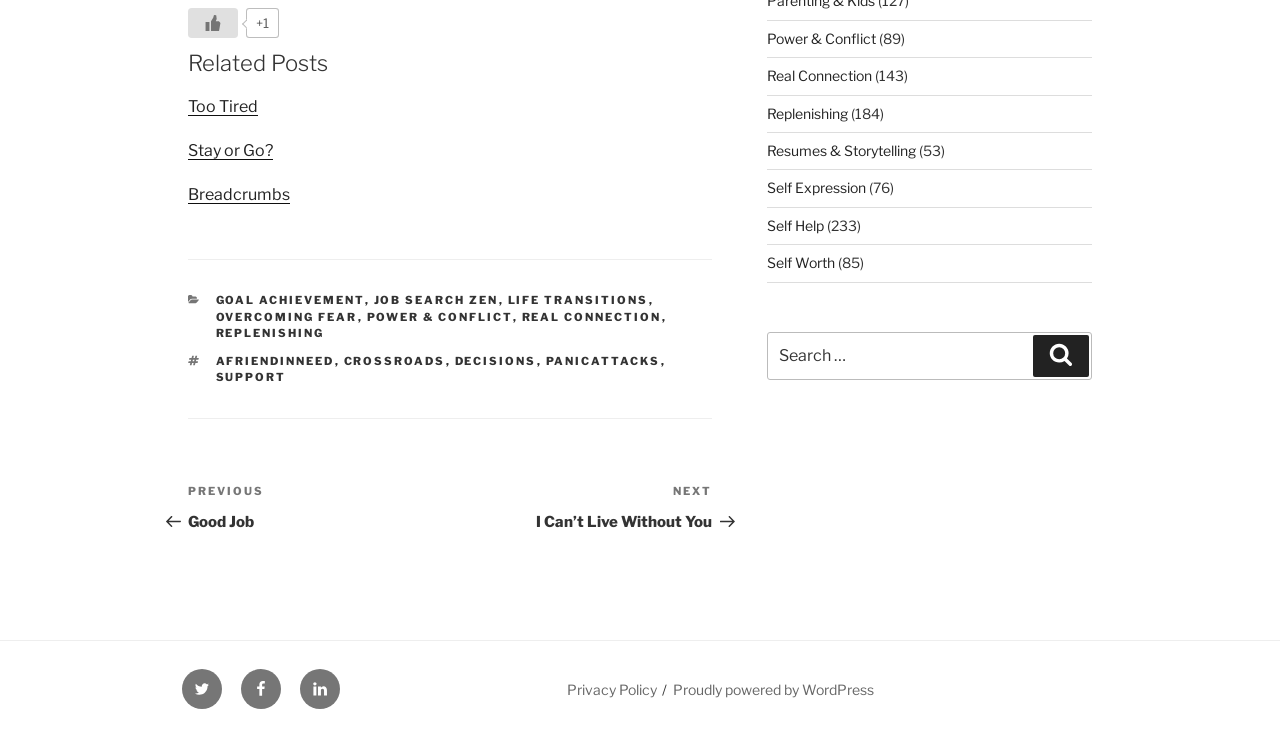Provide the bounding box coordinates of the area you need to click to execute the following instruction: "Visit the Twitter page".

[0.142, 0.907, 0.173, 0.961]